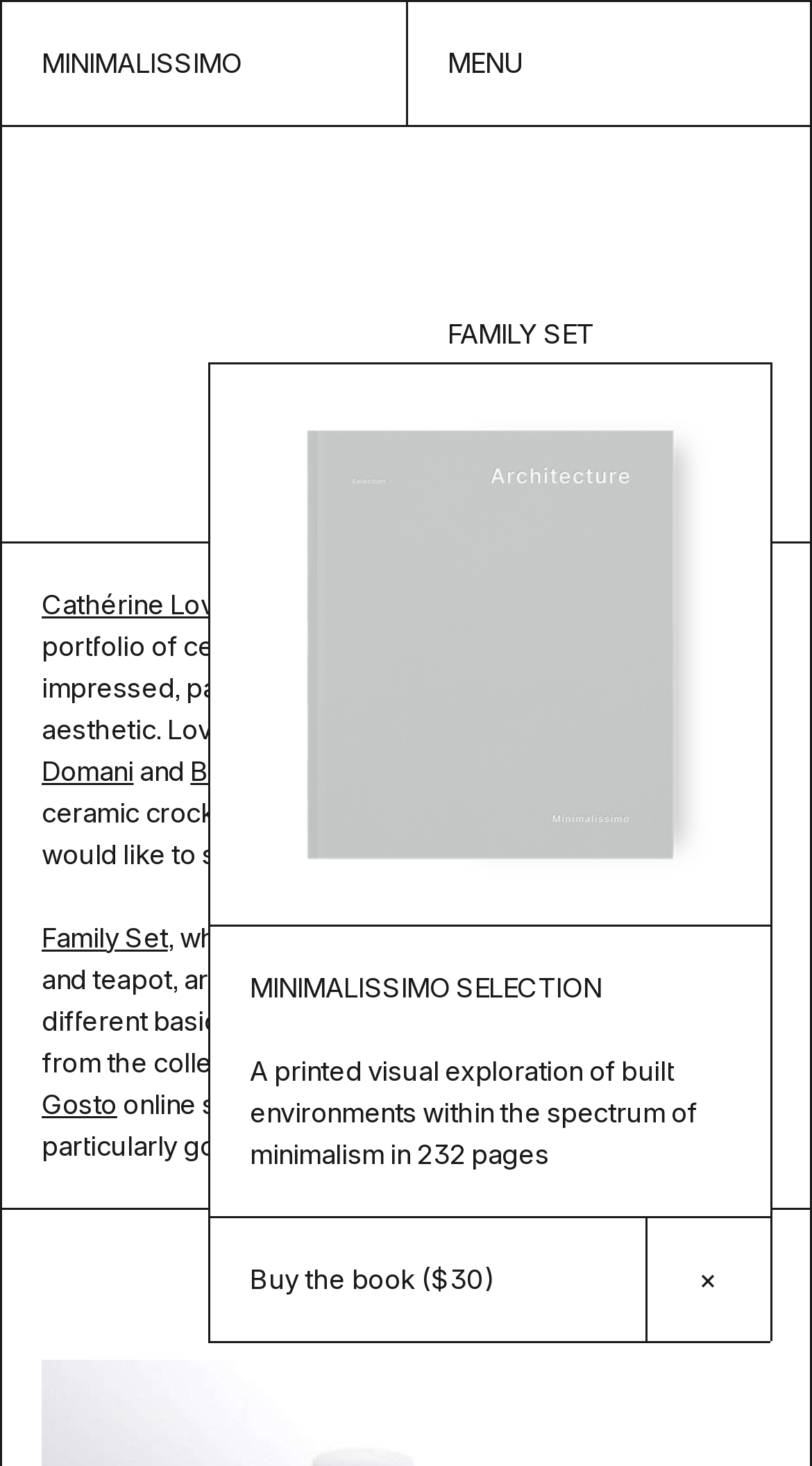Please pinpoint the bounding box coordinates for the region I should click to adhere to this instruction: "Close the menu".

[0.795, 0.83, 0.949, 0.915]